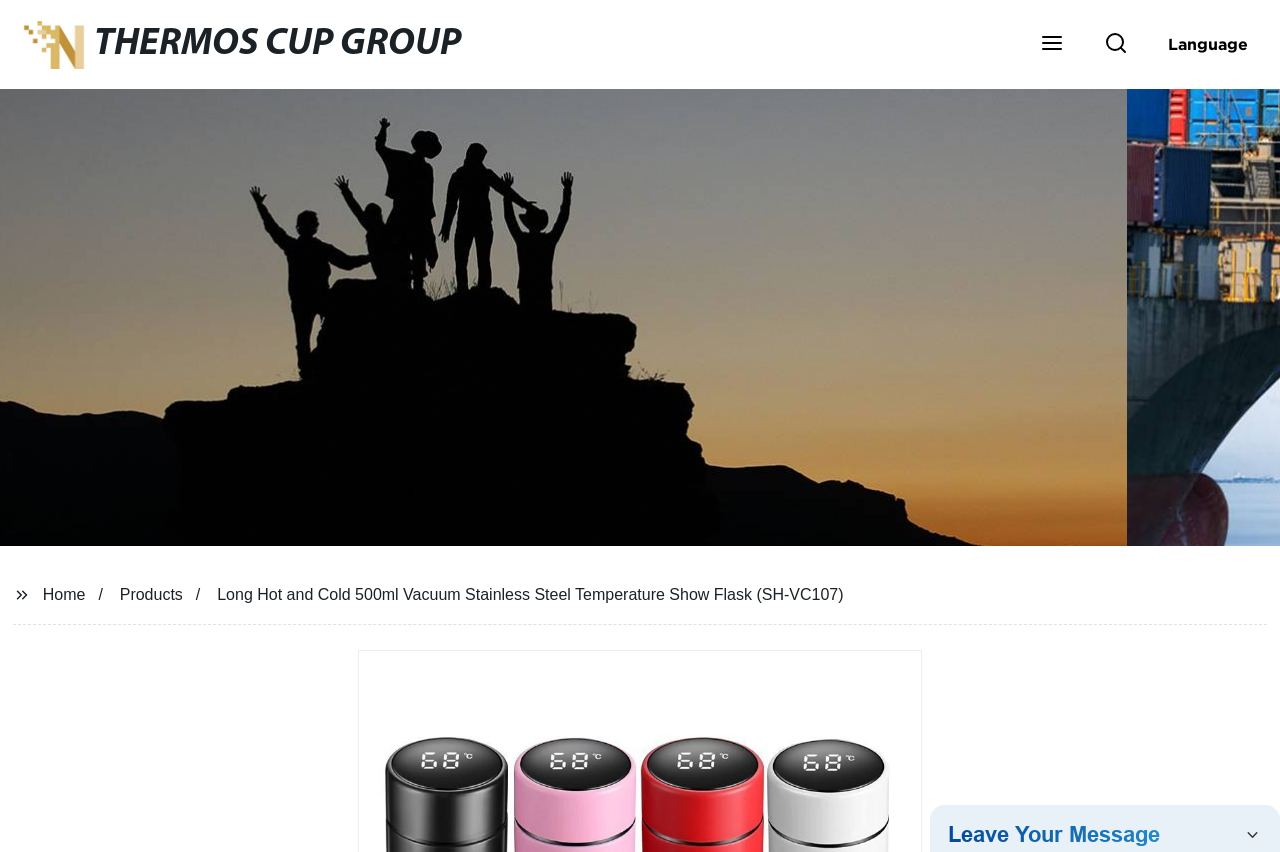Create an elaborate caption that covers all aspects of the webpage.

The webpage appears to be a product description page for a stainless steel temperature flask. At the top, there is a header section with three buttons: an empty button, a "Search" button, and a "Language" button, aligned horizontally from left to right. The "Search" and "Language" buttons have small icons next to them.

Below the header section, there is a large region that takes up most of the page, containing the product description. Within this region, there are two buttons, one on the left and one on the right, which are likely navigation buttons.

On the left side of the page, near the bottom, there is a small image, and next to it, there are three links: "Home", "Products", and the product name "Long Hot and Cold 500ml Vacuum Stainless Steel Temperature Show Flask (SH-VC107)". The product name is also displayed as a static text at the top of the page, likely as the page title.

At the very top of the page, there is a static text "THERMOS CUP GROUP", which may be a brand or category name.